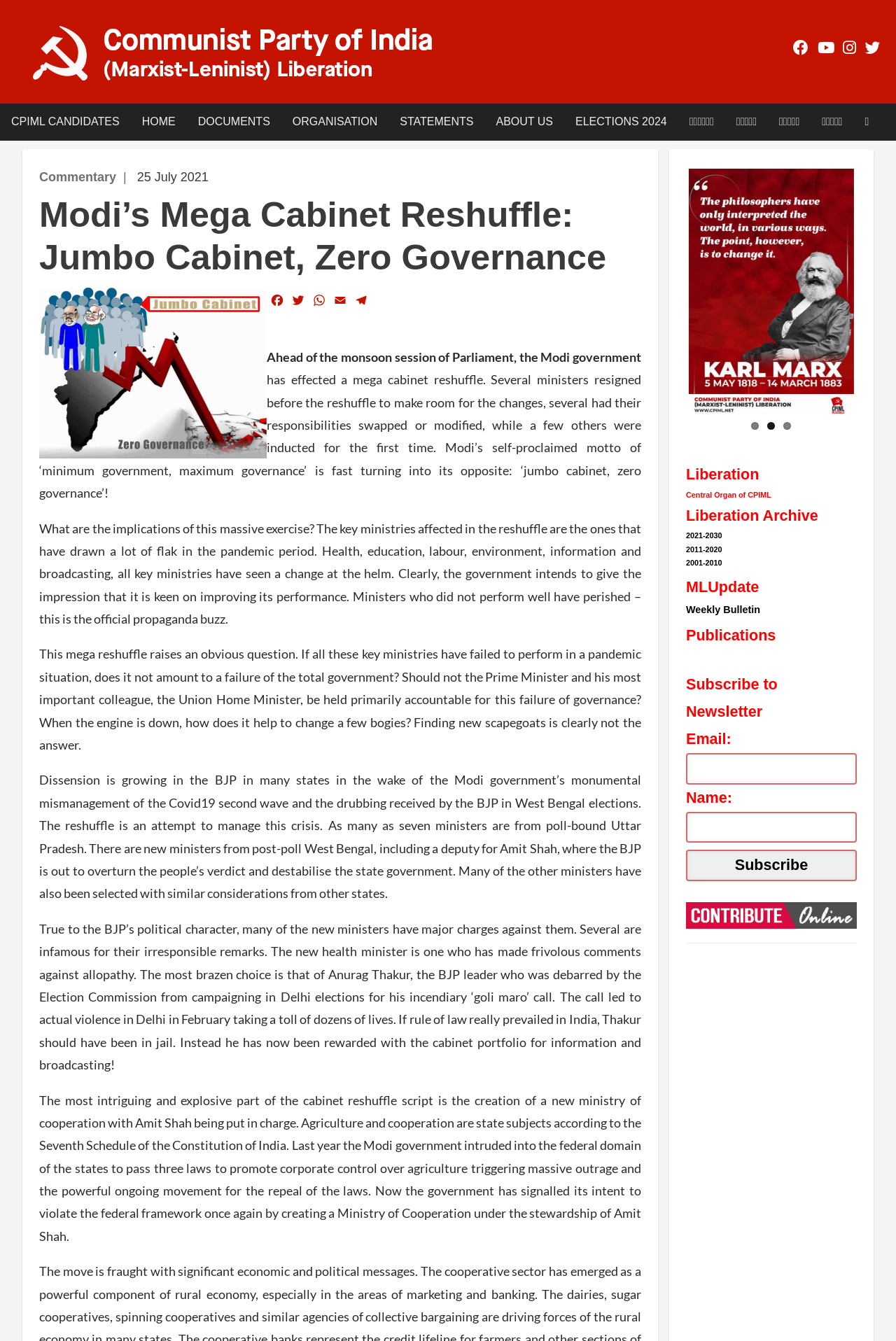Generate a comprehensive description of the contents of the webpage.

This webpage is about the Communist Party of India (Marxist-Leninist) Liberation's perspective on the Modi government's cabinet reshuffle. The page has a banner at the top with a site header and navigation menu. Below the banner, there is a main content section with a heading "Modi's Mega Cabinet Reshuffle: Jumbo Cabinet, Zero Governance". 

On the top left of the main content section, there is a date "25 July 2021" and a link to "Commentary". Below the date, there is a large image related to the cabinet reshuffle, followed by social media links to Facebook, Twitter, WhatsApp, Email, and Telegram. 

The main article is divided into several paragraphs, discussing the implications of the cabinet reshuffle, the government's performance during the pandemic, and the BJP's political character. The article also mentions the creation of a new ministry of cooperation, which is seen as a violation of the federal framework.

On the right side of the main content section, there are several images, including one of Vinod Mishra, Karl Marx, and Cuba Solidarity. Below these images, there are links to pages such as "Liberation", "Central Organ of CPIML", "Liberation Archive", and "MLUpdate". 

At the bottom of the page, there is a footer section with a newsletter subscription form, including fields for email and name, and a "Subscribe" button.